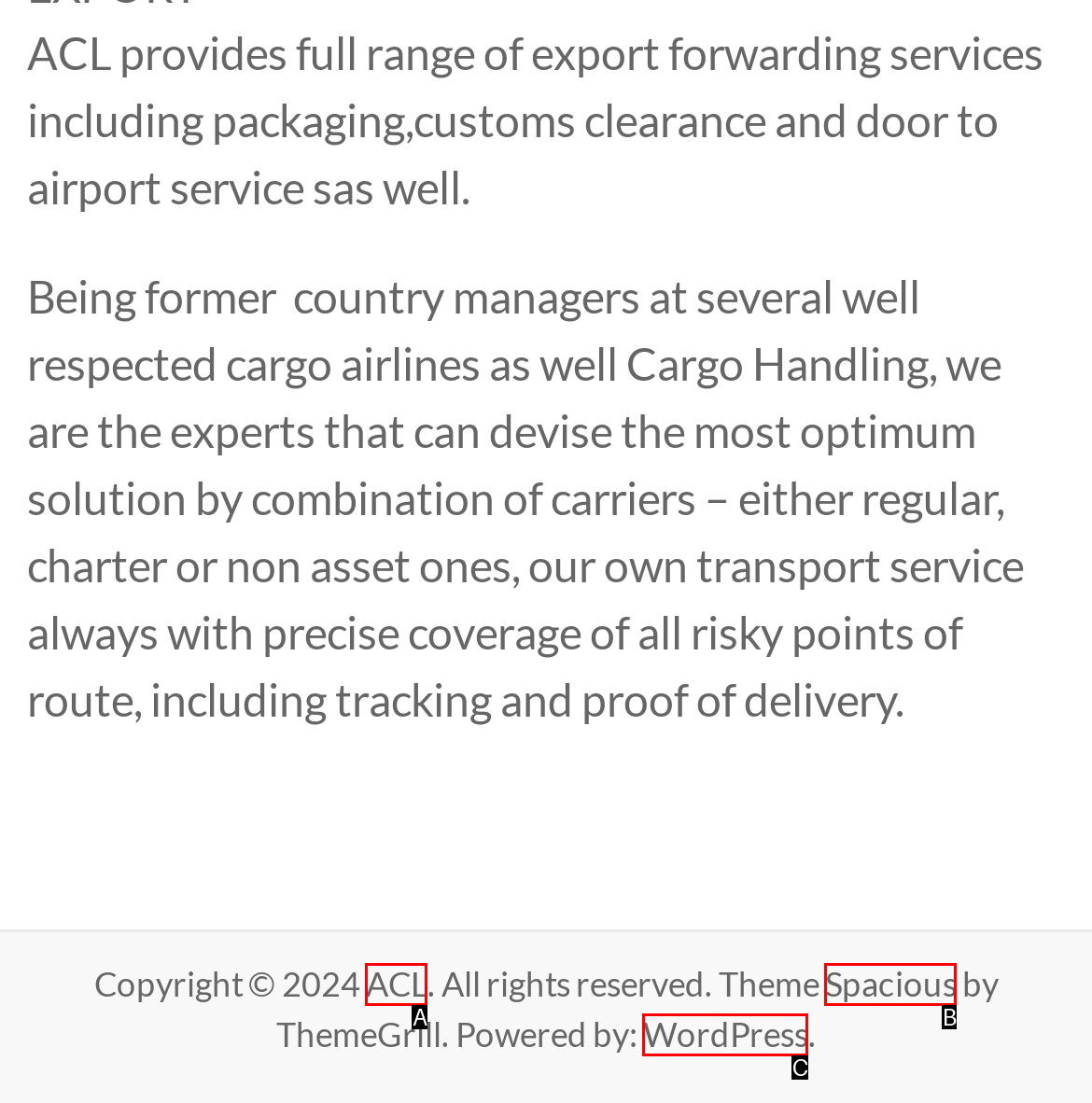Select the HTML element that corresponds to the description: Spacious
Reply with the letter of the correct option from the given choices.

B